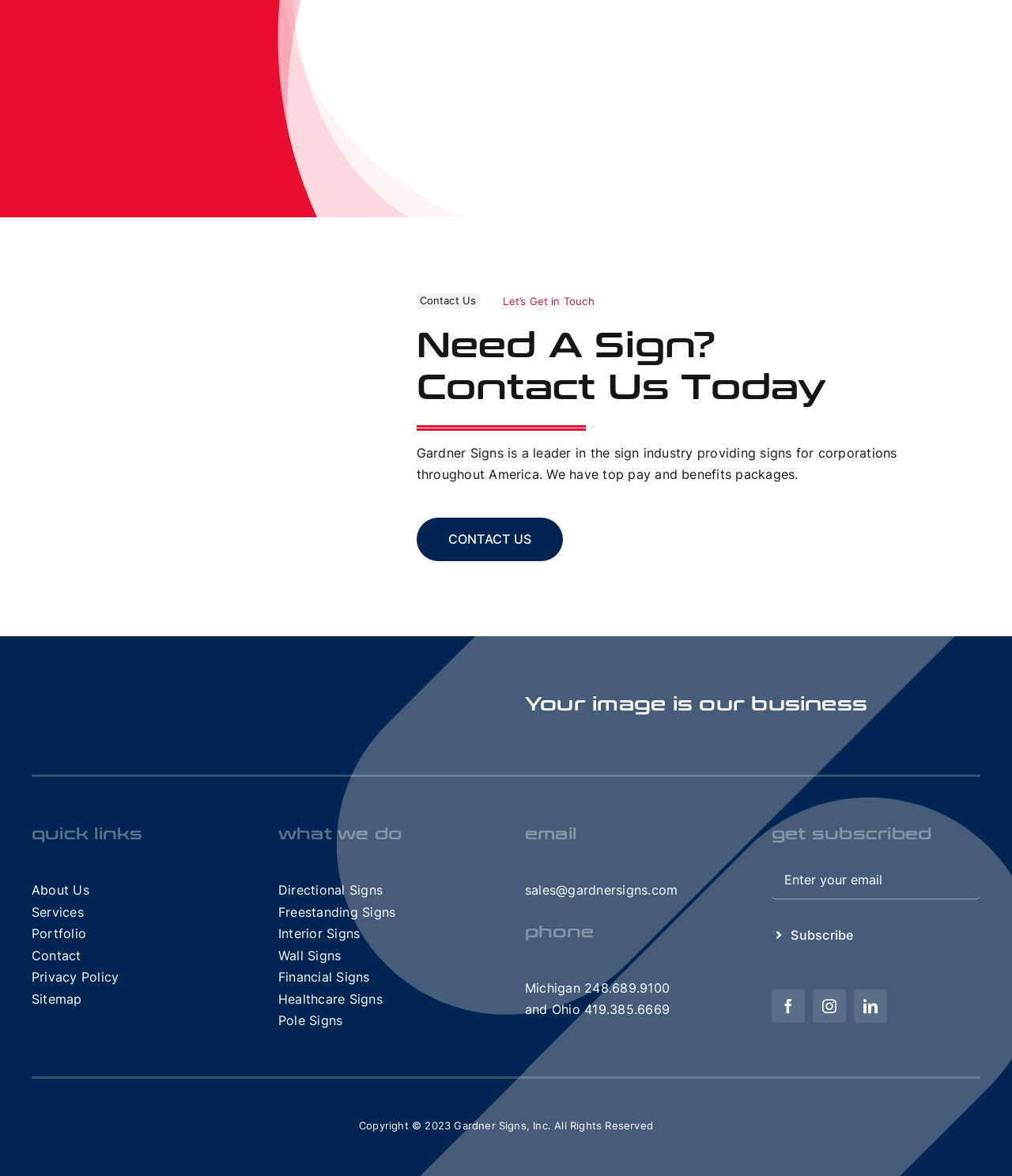Give the bounding box coordinates for the element described as: "Contact UsContact Us".

[0.411, 0.44, 0.556, 0.477]